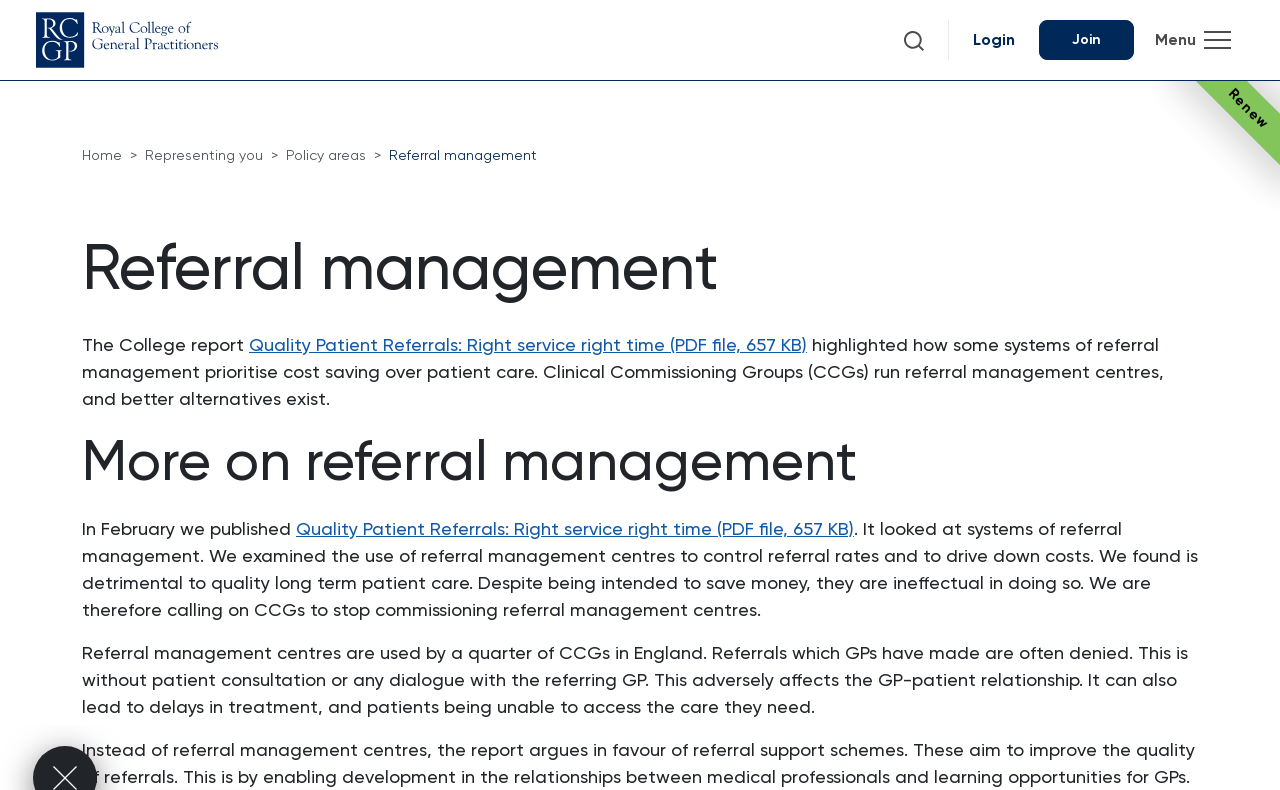Produce an extensive caption that describes everything on the webpage.

The webpage is focused on the topic of referral management, with a prominent heading "Referral management" at the top. At the top left, there is a link to the "Royal College of General Practitioners" accompanied by an image of the same name. 

On the top right, there are several buttons and links, including "Search Site", "Login", "Join", and "Toggle navigation", which expands to reveal a menu with a "breadcrumb" navigation section. This section contains links to "Home", "Representing you", "Policy areas", and the current page, "Referral management".

Below the navigation section, there is a heading "Referral management" followed by a static text "The College report". A link to a PDF file "Quality Patient Referrals: Right service right time" is provided, along with a summary of the report's findings. The report highlights how referral management centres prioritize cost-saving over patient care, and how Clinical Commissioning Groups (CCGs) run these centres, with better alternatives existing.

Further down, there is a heading "More on referral management" followed by a static text "In February we published" and another link to the same PDF file. The webpage then summarizes the report's findings, stating that the use of referral management centres is detrimental to quality long-term patient care, and that they are ineffective in saving money. The webpage calls on CCGs to stop commissioning these centres.

Finally, there is a static text that provides more information on the use of referral management centres, stating that they are used by a quarter of CCGs in England, and that they often deny referrals made by GPs without patient consultation, which can lead to delays in treatment and affect the GP-patient relationship.